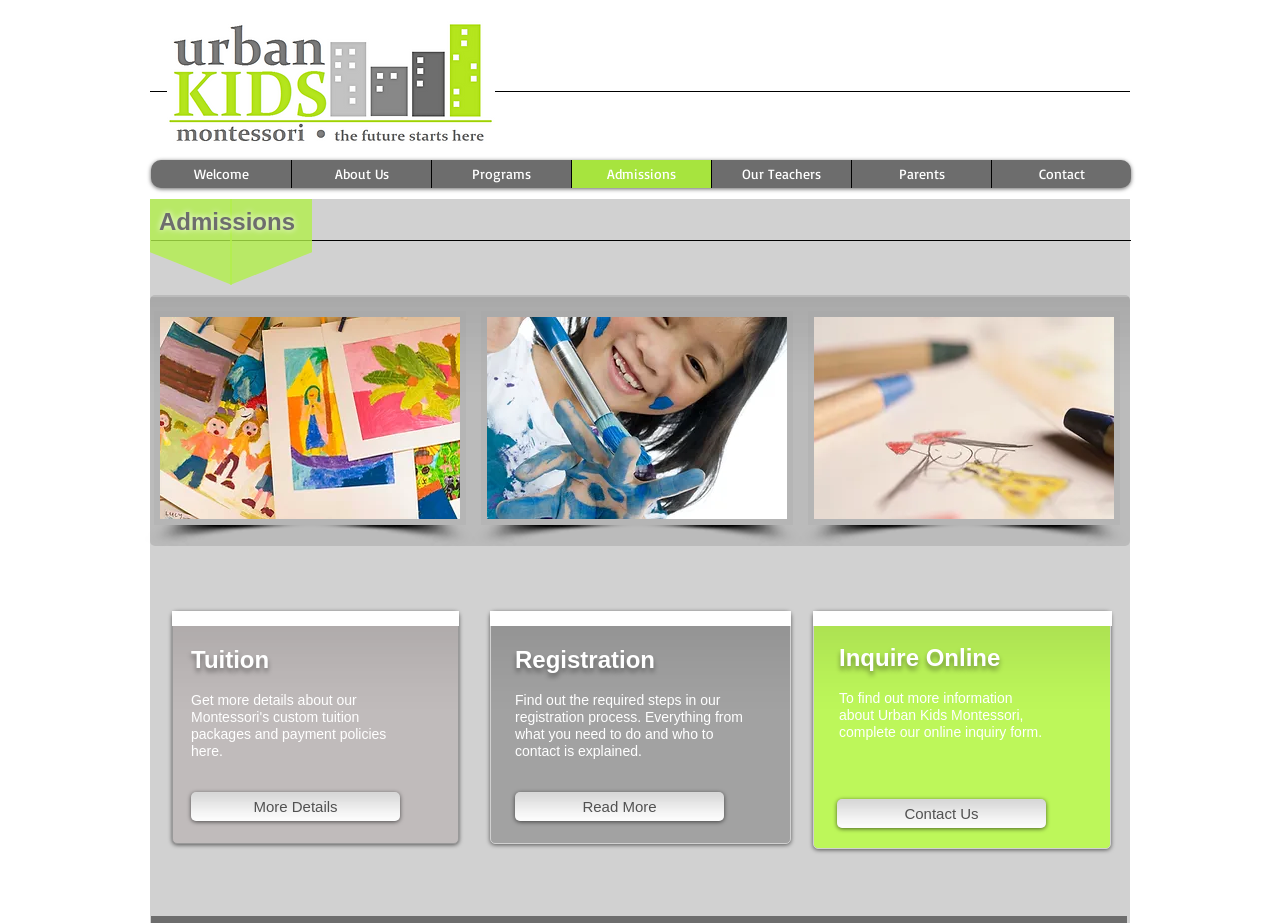Given the description of a UI element: "press to zoom", identify the bounding box coordinates of the matching element in the webpage screenshot.

[0.12, 0.337, 0.364, 0.569]